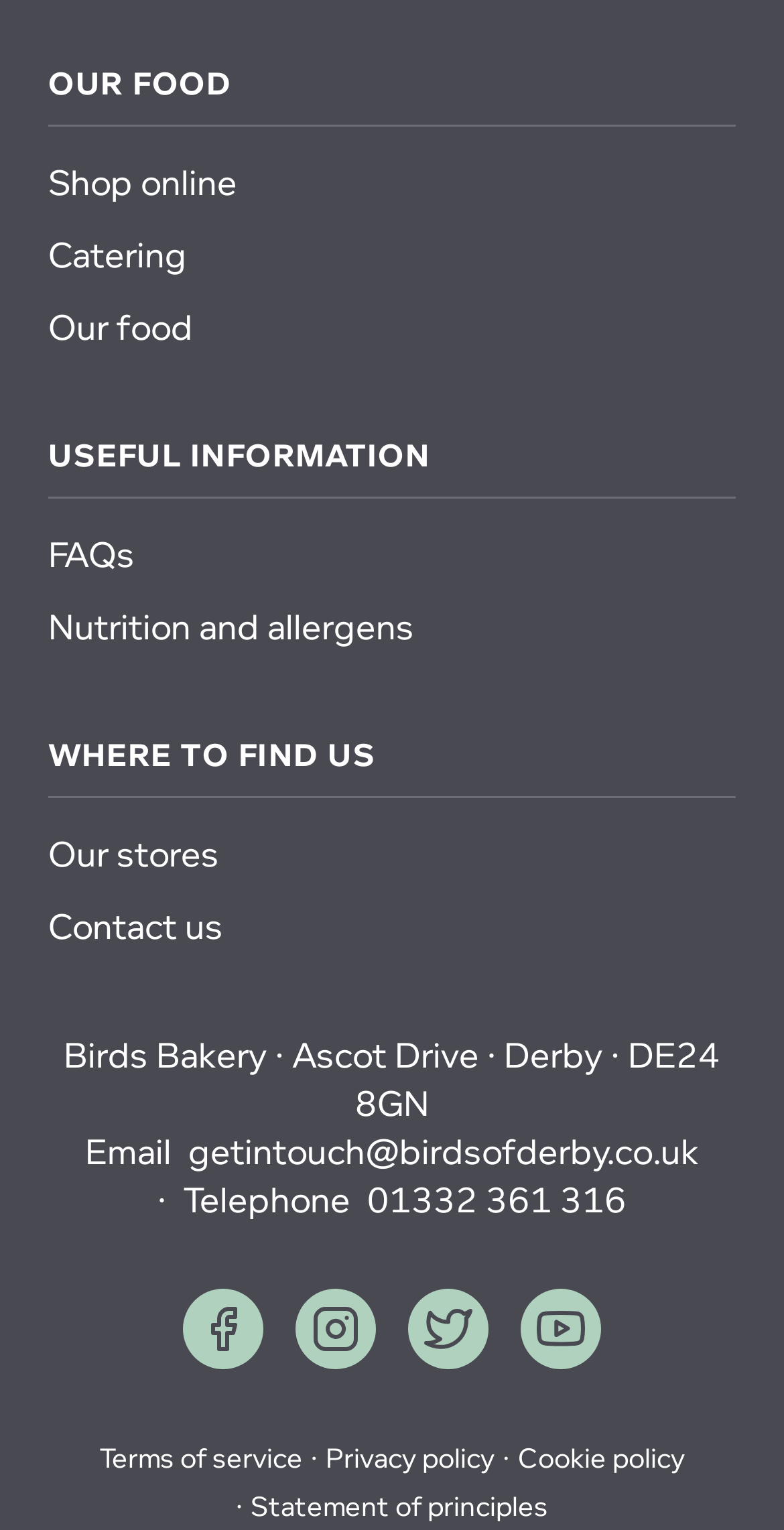Using the given description, provide the bounding box coordinates formatted as (top-left x, top-left y, bottom-right x, bottom-right y), with all values being floating point numbers between 0 and 1. Description: aria-label="Birds Bakery on Instagram"

[0.377, 0.843, 0.479, 0.895]